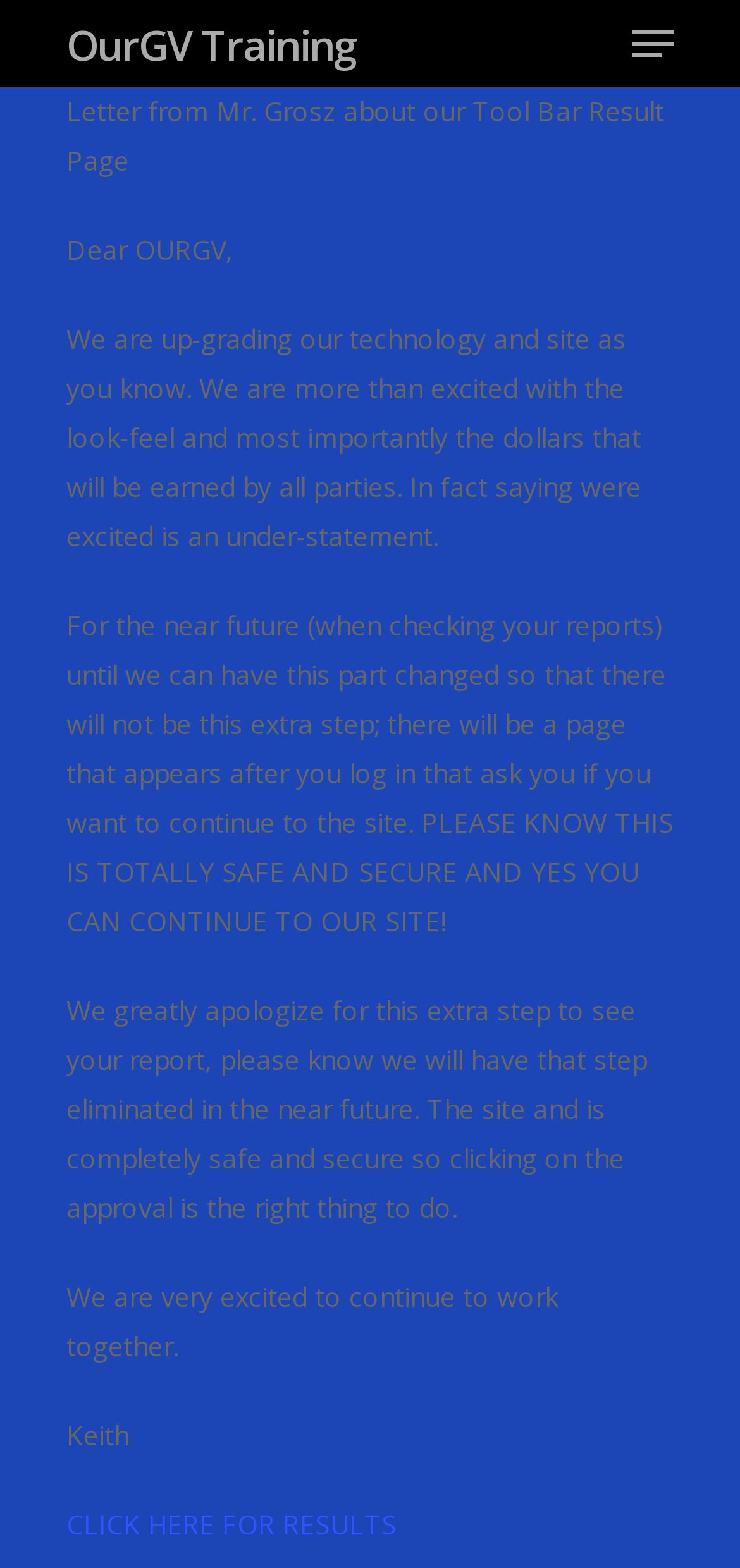What is the tone of the letter?
Relying on the image, give a concise answer in one word or a brief phrase.

Excited and apologetic